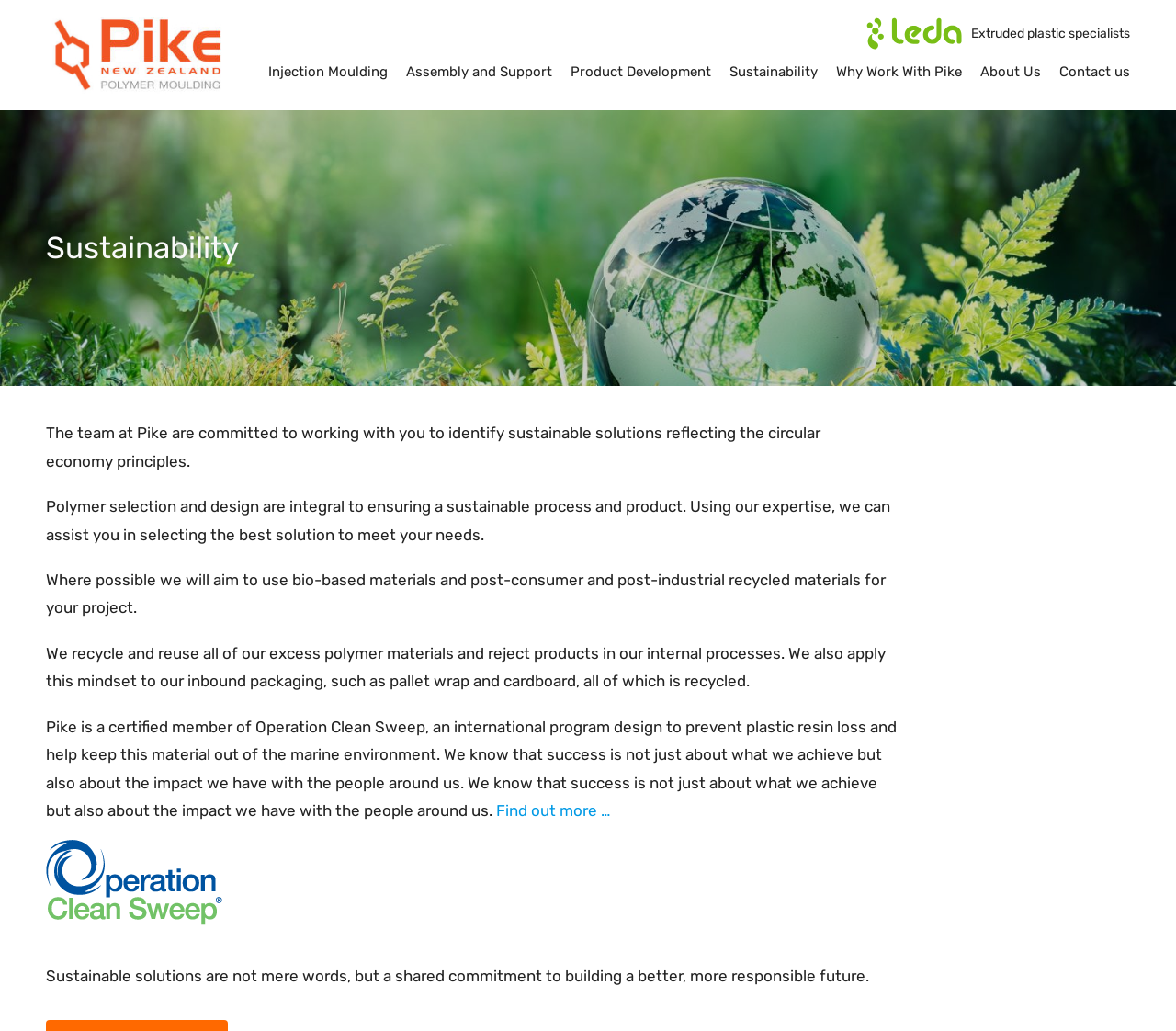What does Pike recycle and reuse?
Answer briefly with a single word or phrase based on the image.

Excess polymer materials